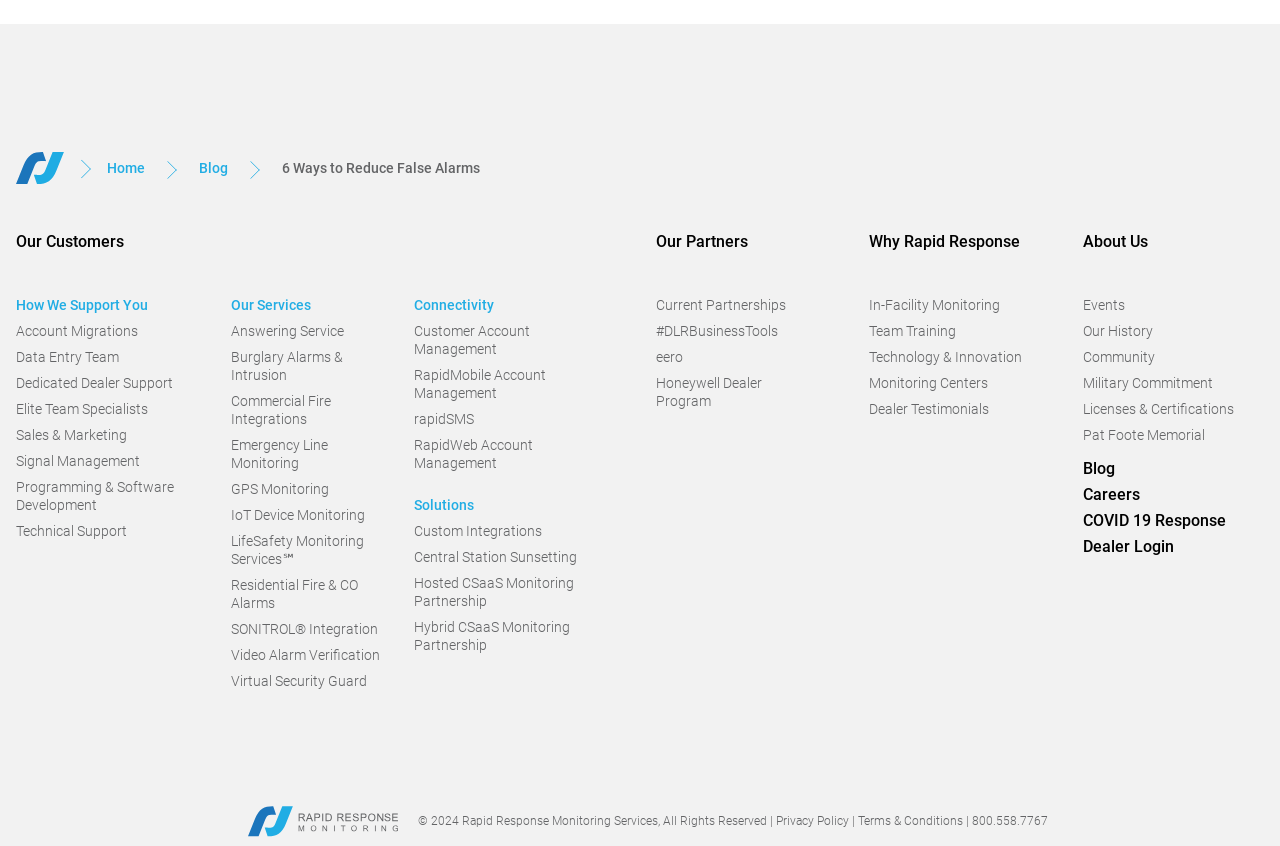Determine the bounding box coordinates of the clickable area required to perform the following instruction: "Learn about Account Migrations". The coordinates should be represented as four float numbers between 0 and 1: [left, top, right, bottom].

[0.012, 0.375, 0.181, 0.406]